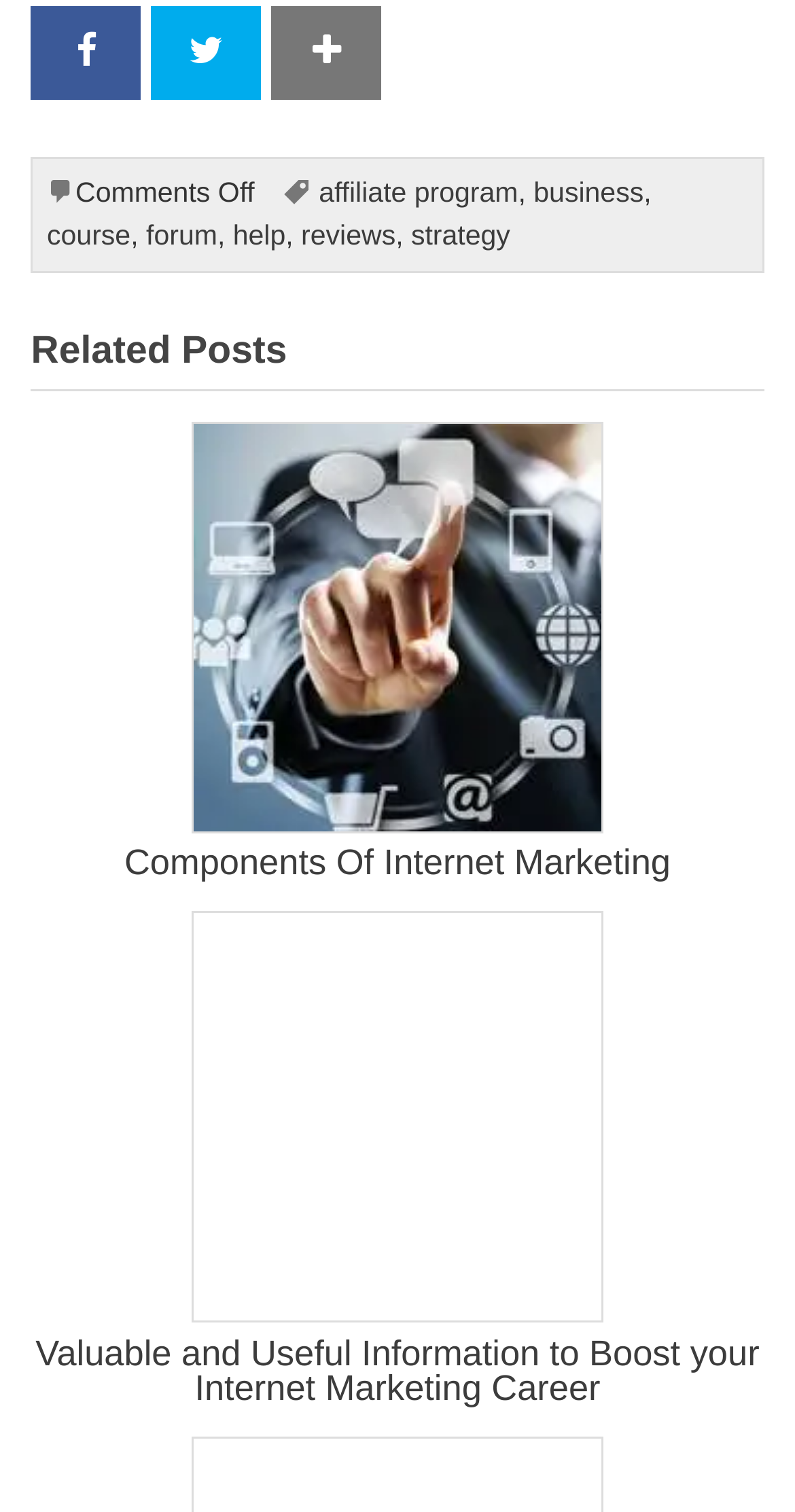Find and specify the bounding box coordinates that correspond to the clickable region for the instruction: "Click on affiliate program".

[0.401, 0.117, 0.652, 0.138]